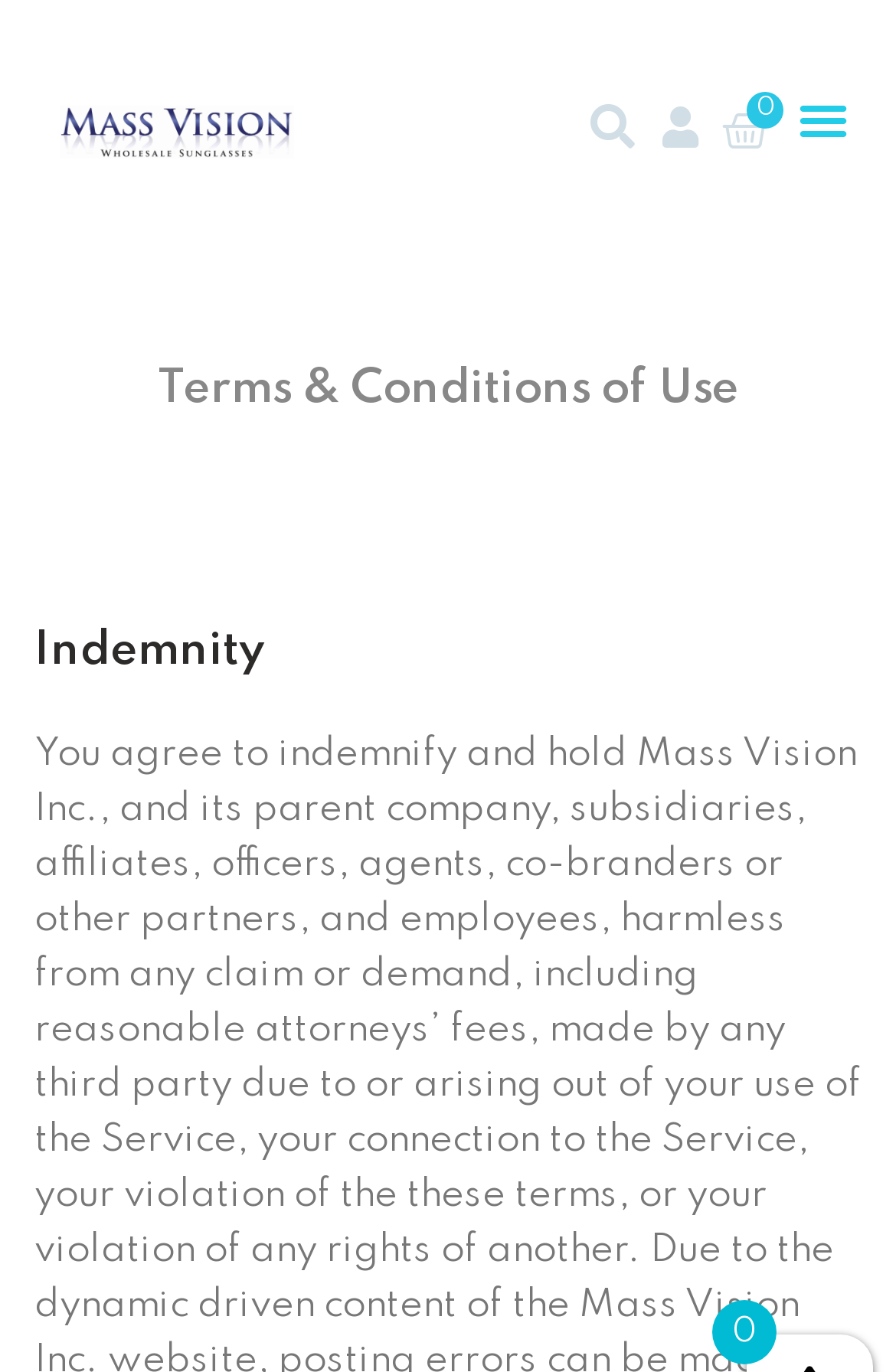What is the section below the title about?
Examine the screenshot and reply with a single word or phrase.

Indemnity